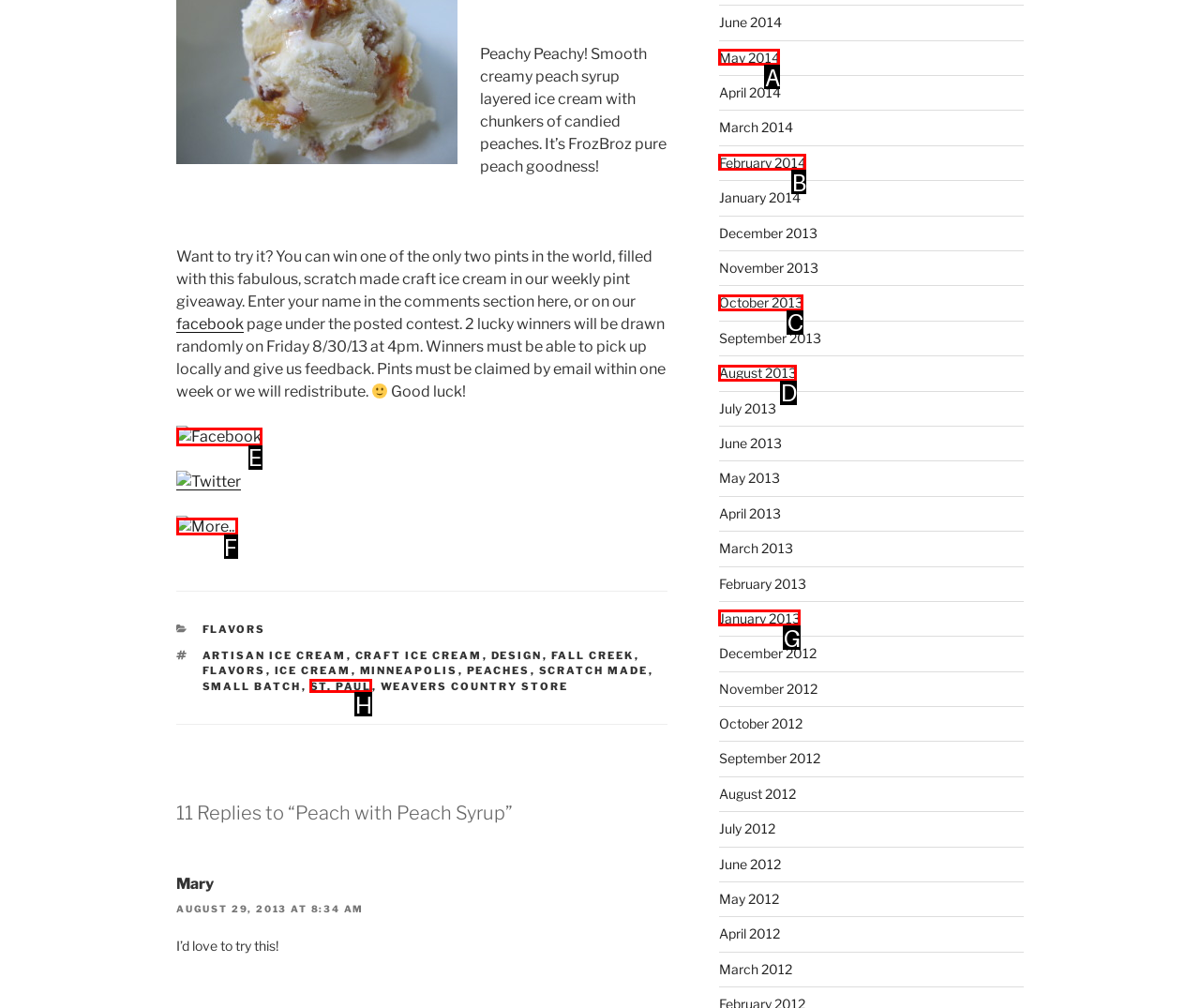Select the right option to accomplish this task: View more options. Reply with the letter corresponding to the correct UI element.

F